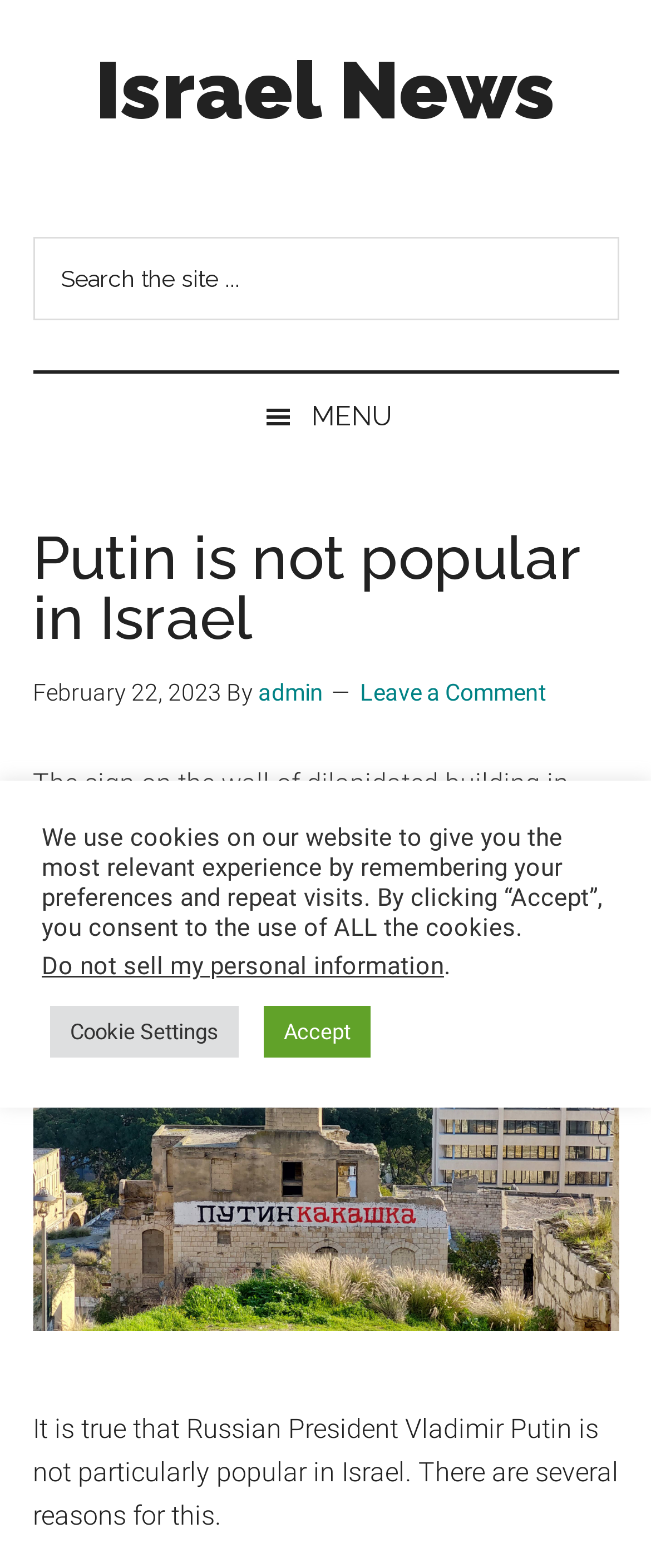Please study the image and answer the question comprehensively:
What is the purpose of the search box?

I found this answer by looking at the search box element, which has a static text child element with the text 'Search the site...'.